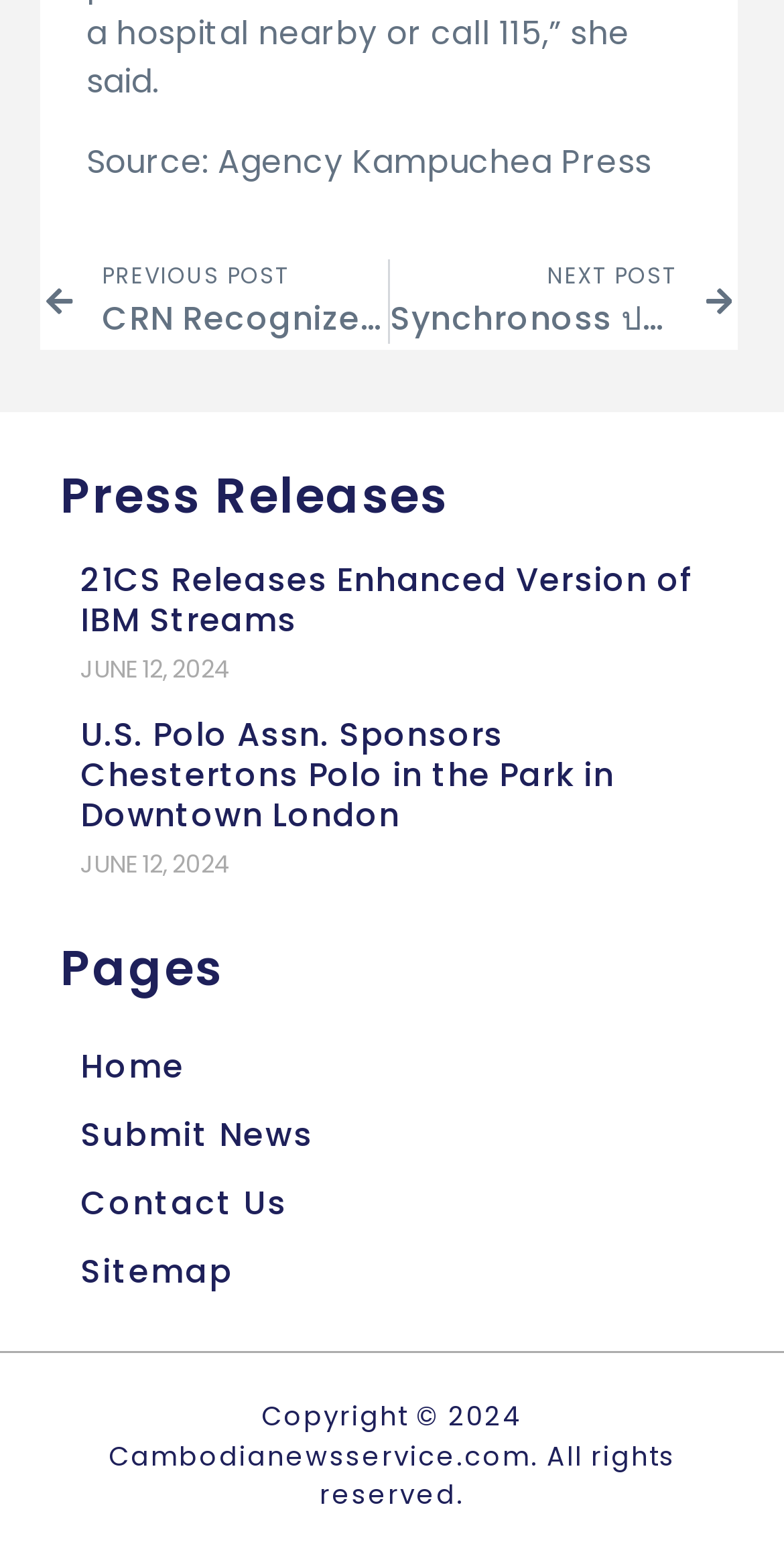How many articles are displayed on this webpage?
Refer to the image and provide a one-word or short phrase answer.

2